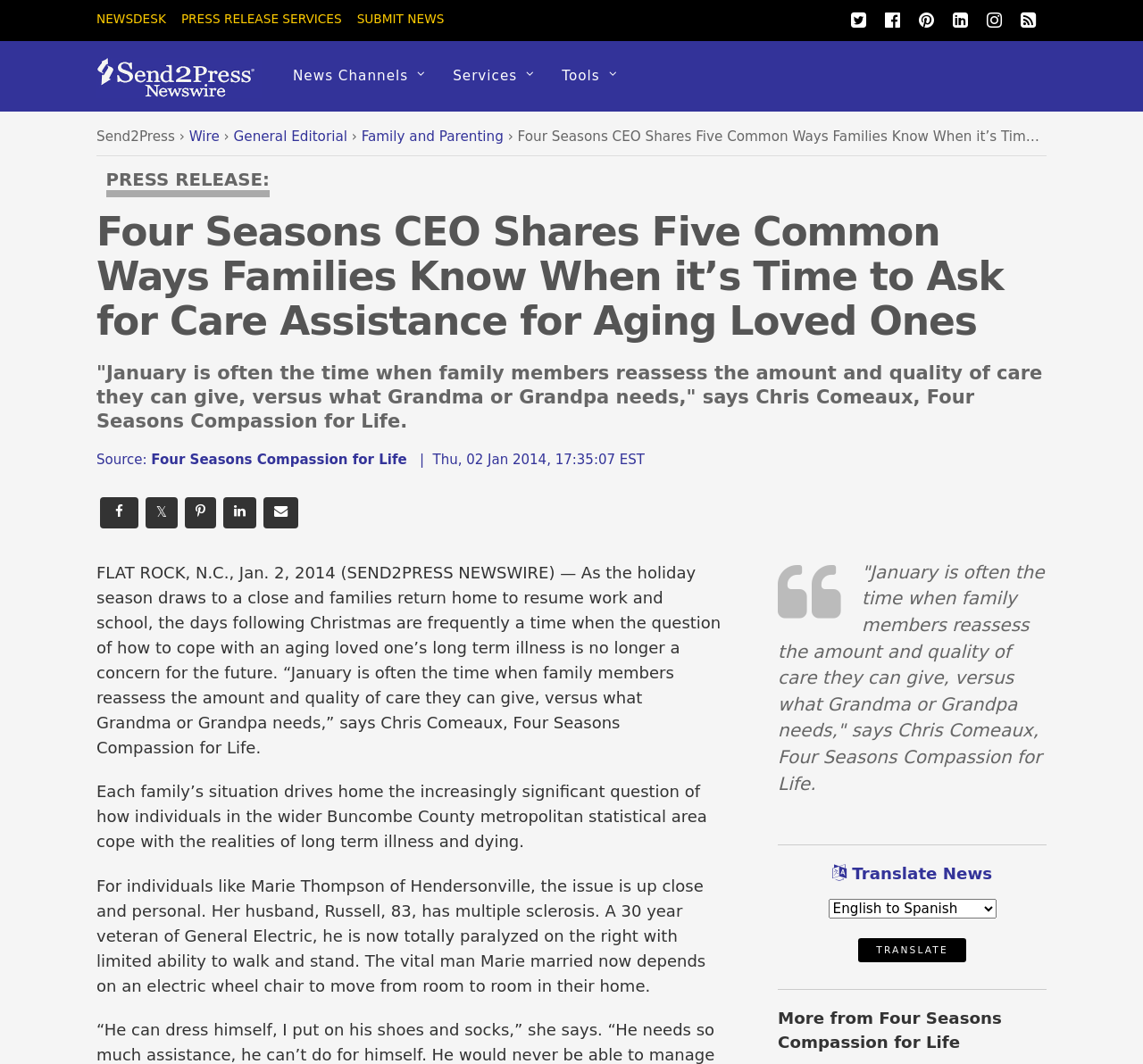Carefully examine the image and provide an in-depth answer to the question: What is the topic of the article?

I found the answer by reading the article content, specifically the title and the quotes from Chris Comeaux, which mention the topic of care assistance for aging loved ones.